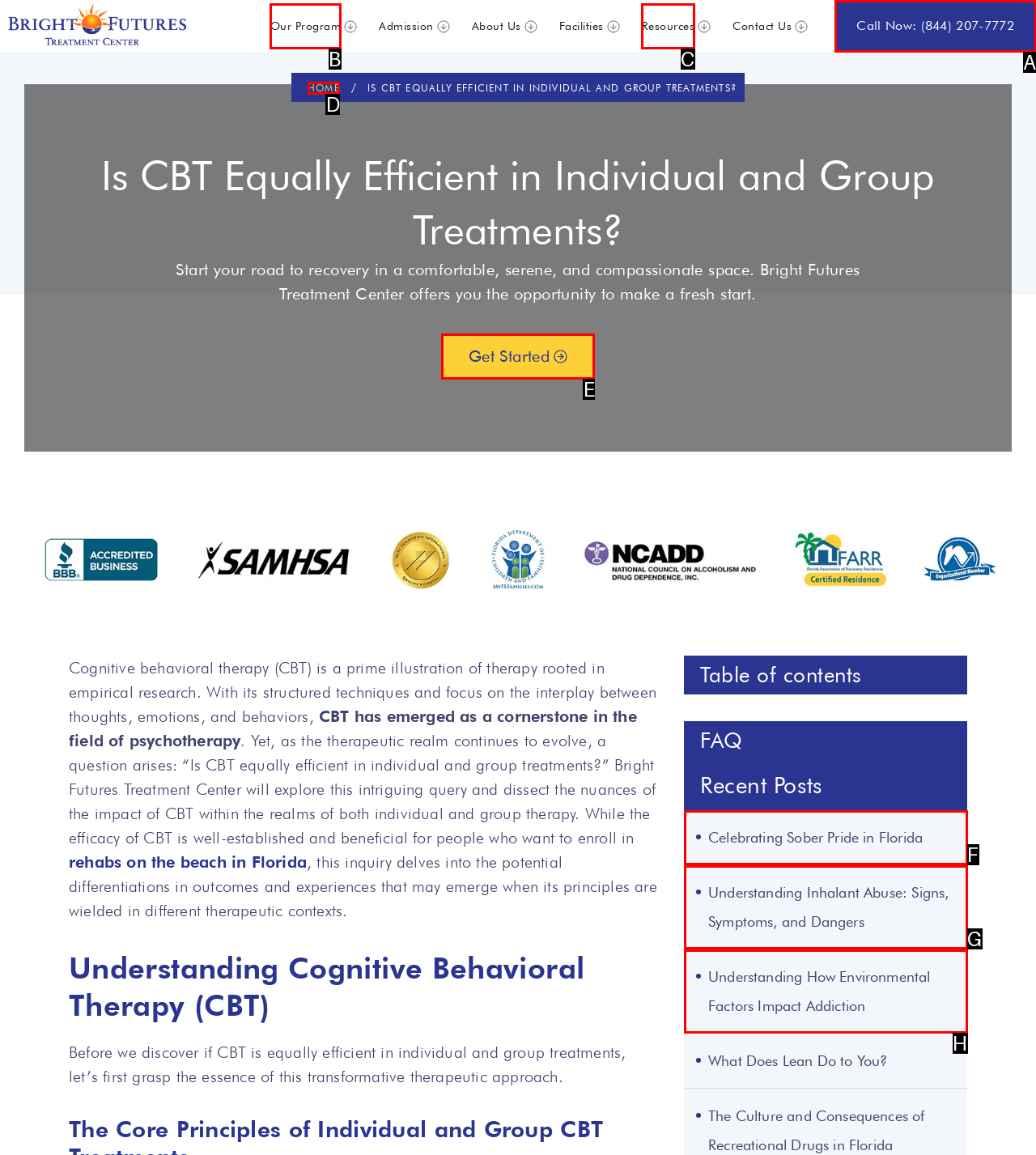Identify the correct HTML element to click to accomplish this task: Get started with the treatment
Respond with the letter corresponding to the correct choice.

E